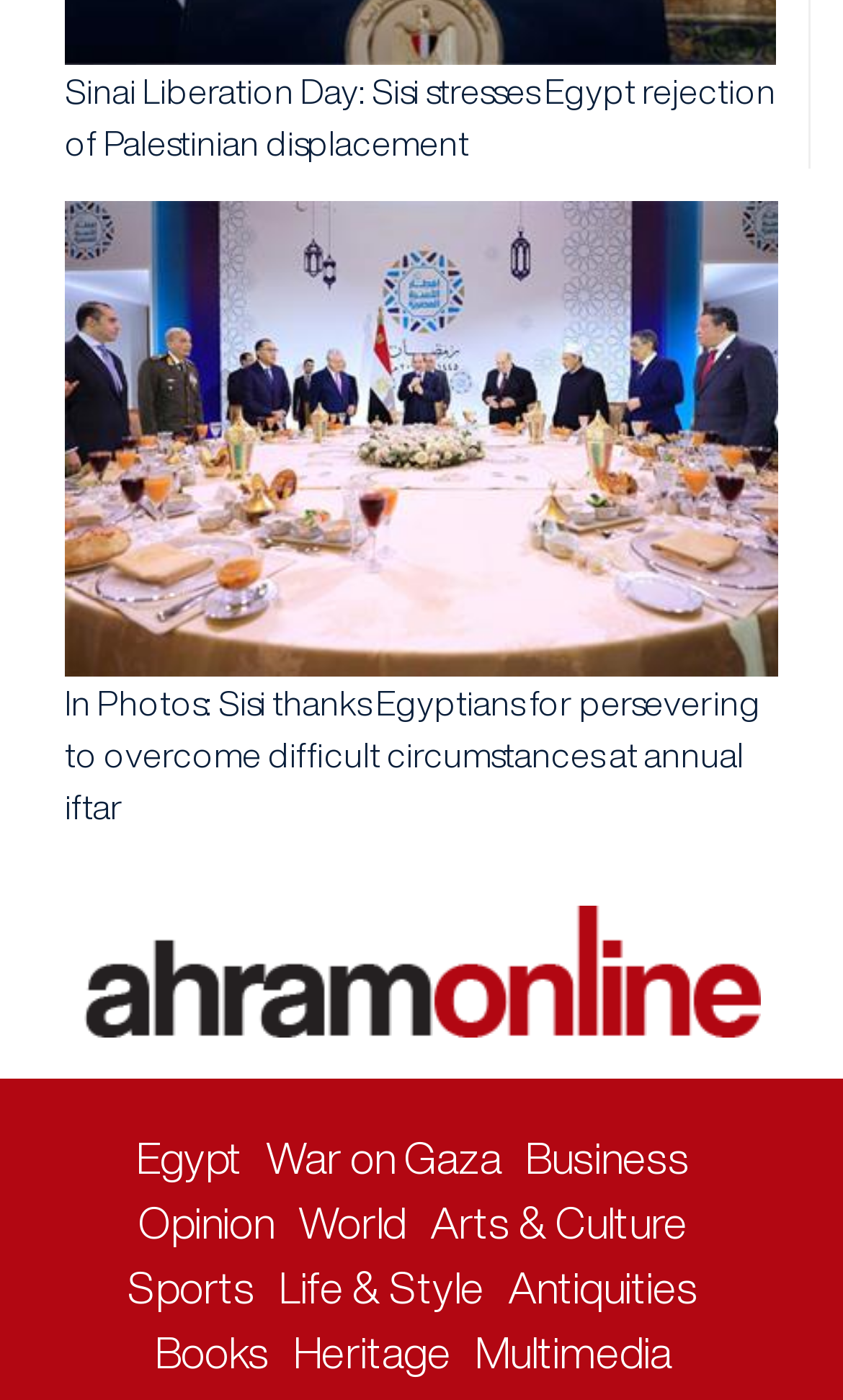Could you locate the bounding box coordinates for the section that should be clicked to accomplish this task: "View January 2014".

None